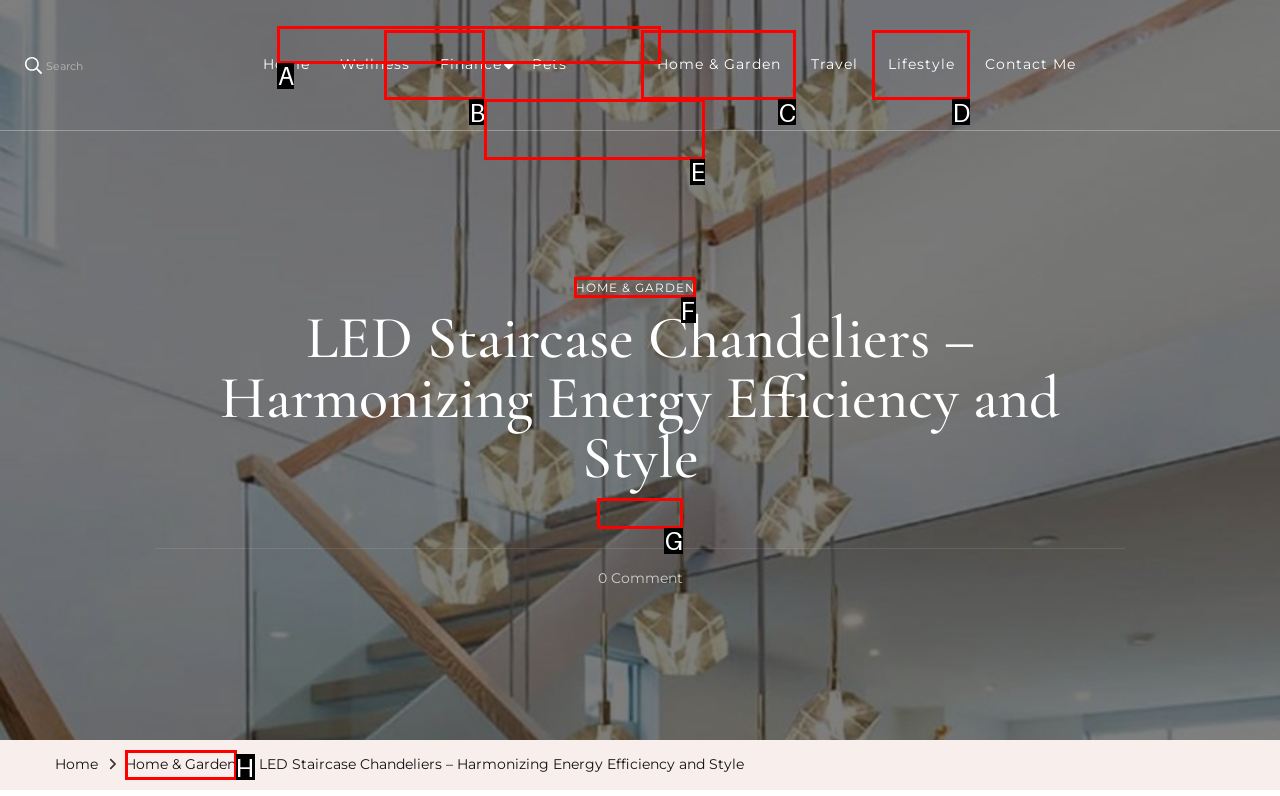Select the correct UI element to click for this task: Visit Facebook.
Answer using the letter from the provided options.

None